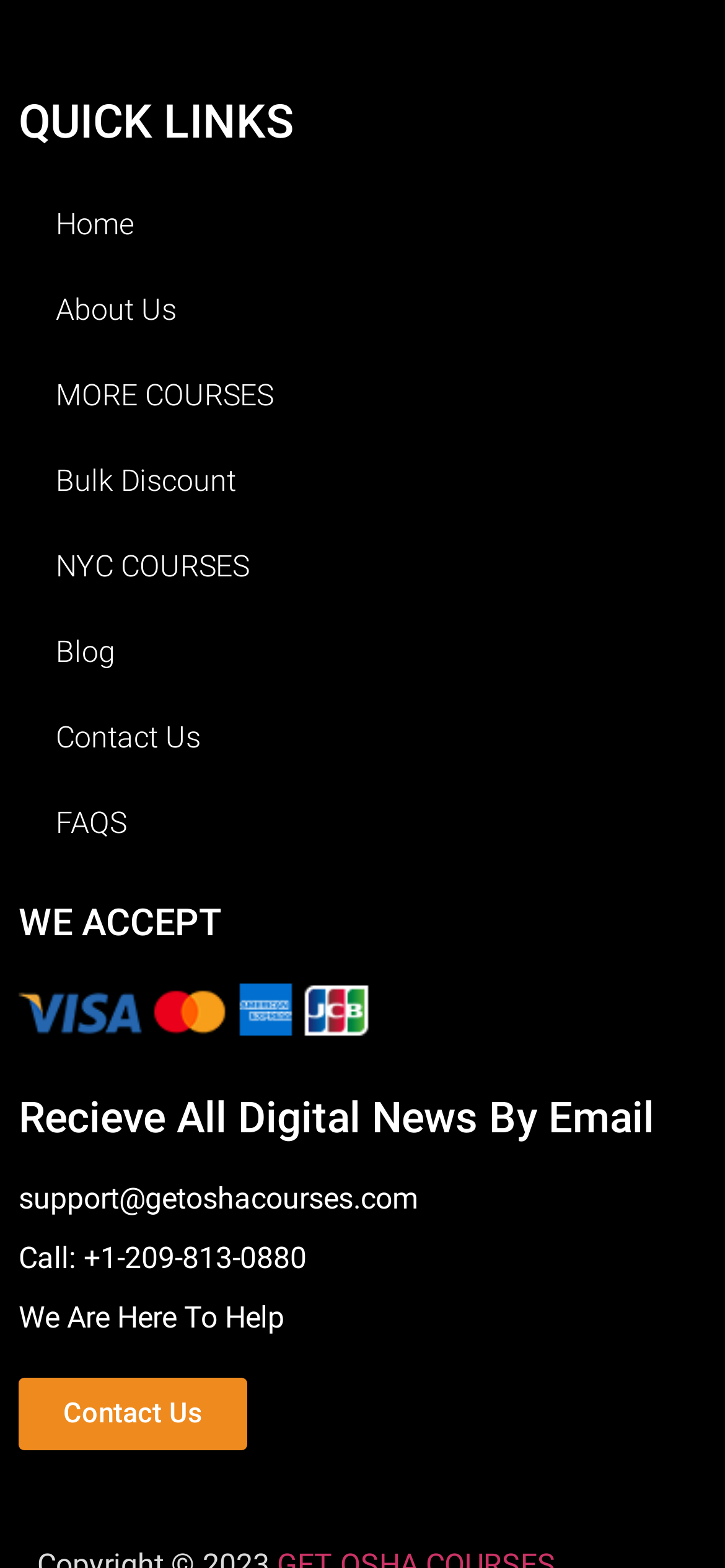Identify the bounding box coordinates of the region I need to click to complete this instruction: "Click on Florialis".

None